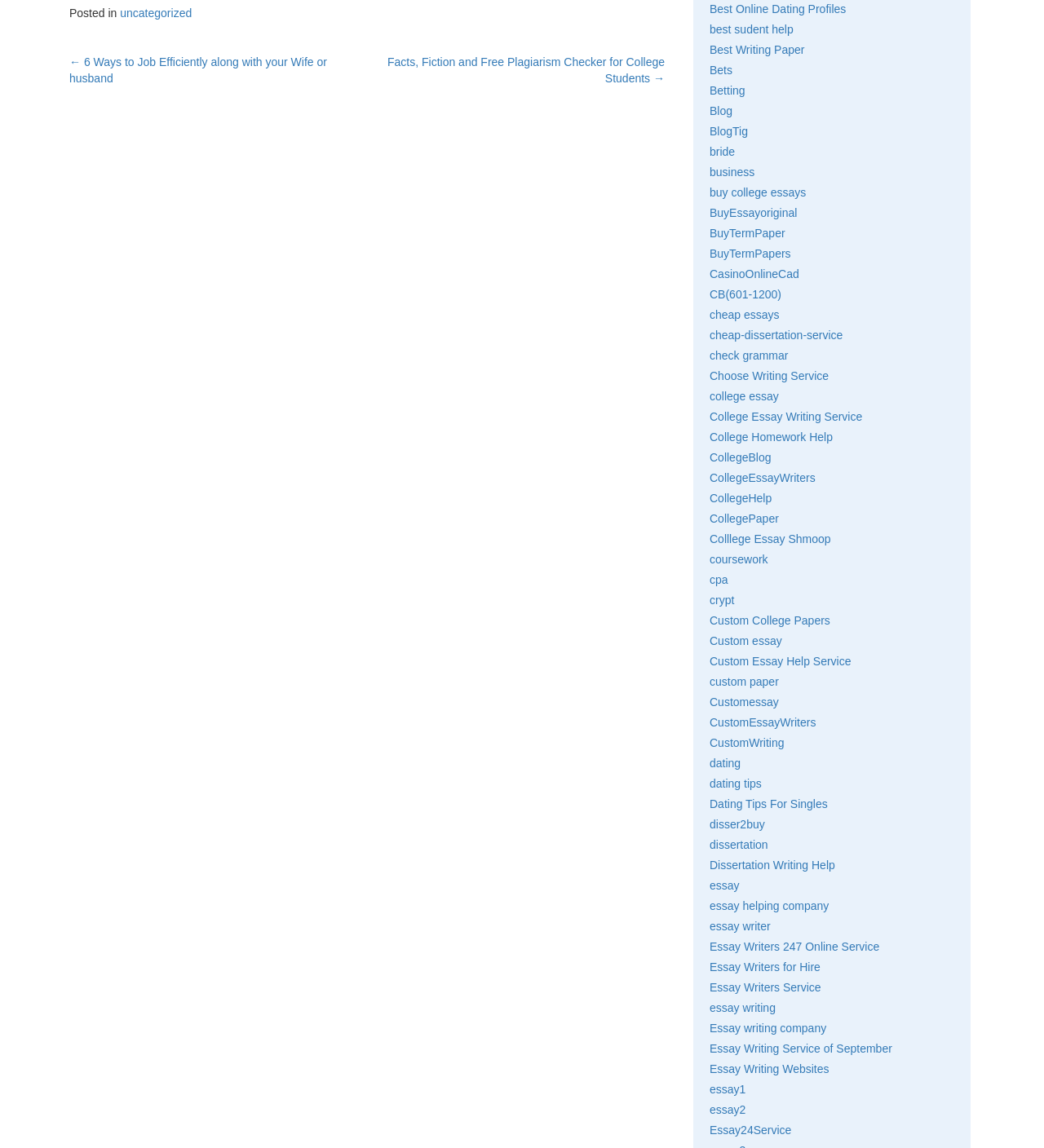What is the category of the post?
Please use the image to deliver a detailed and complete answer.

I determined the answer by looking at the footer section of the webpage, where it says 'Posted in' followed by a link 'uncategorized', which suggests that the post belongs to this category.